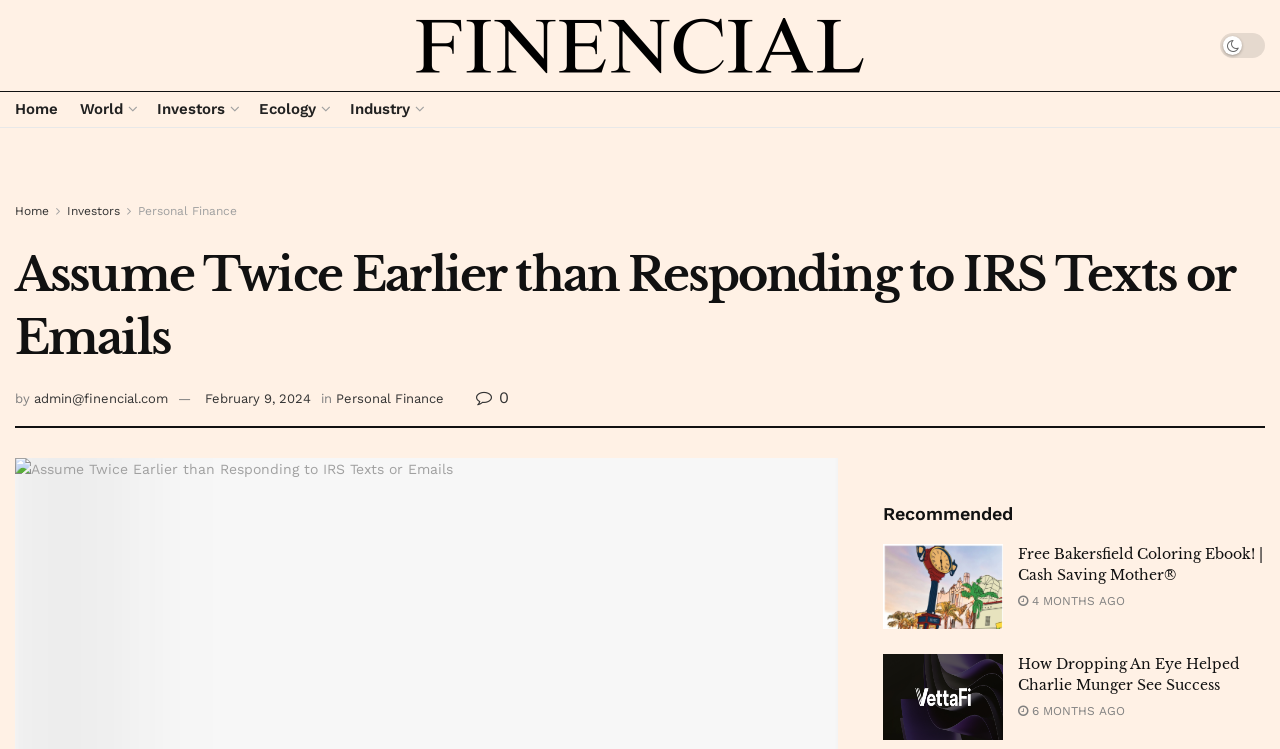Highlight the bounding box of the UI element that corresponds to this description: "Personal Finance".

[0.108, 0.273, 0.185, 0.292]